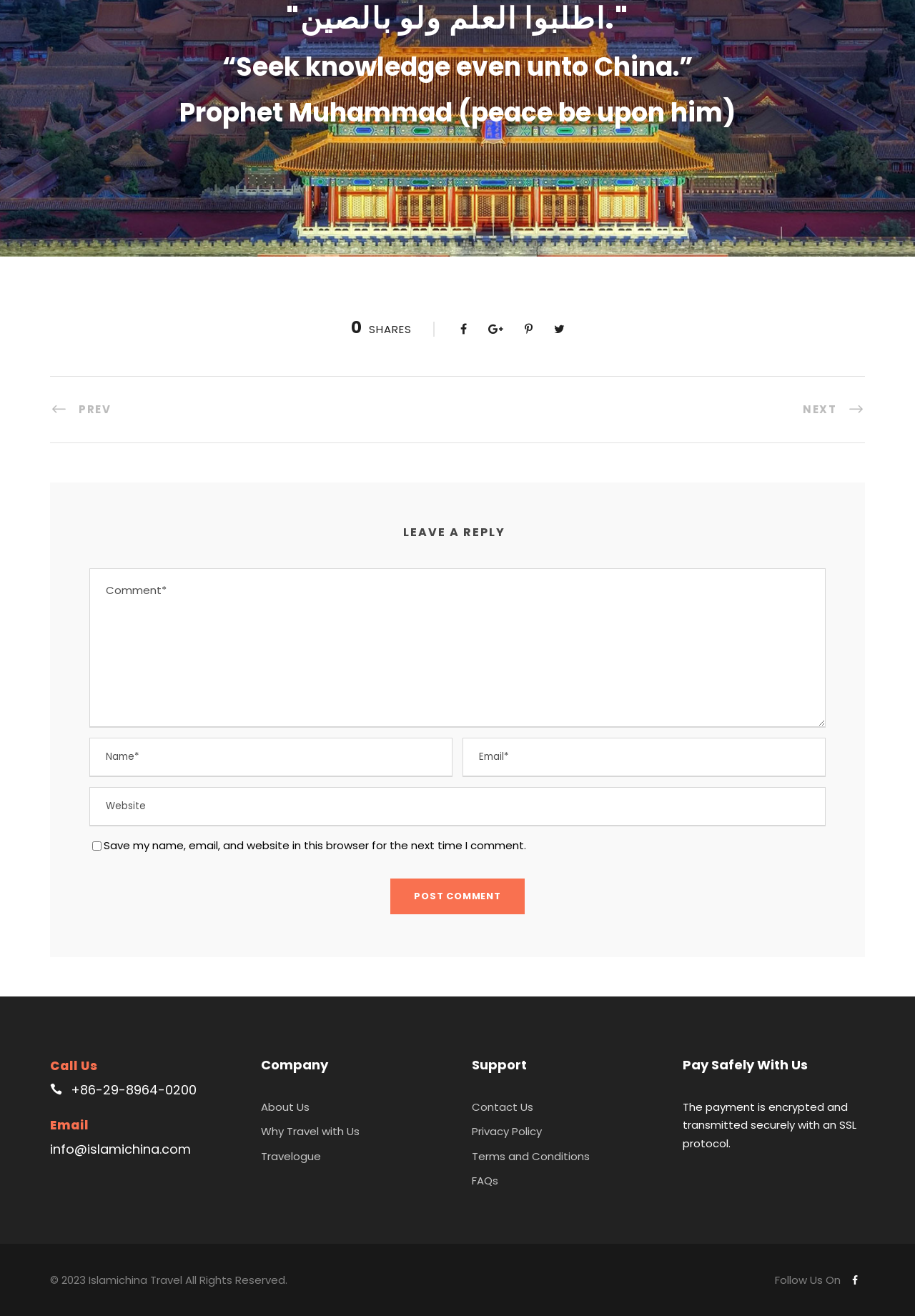Give a succinct answer to this question in a single word or phrase: 
What is the quote in Arabic?

اطلبوا العلم ولو بالصین